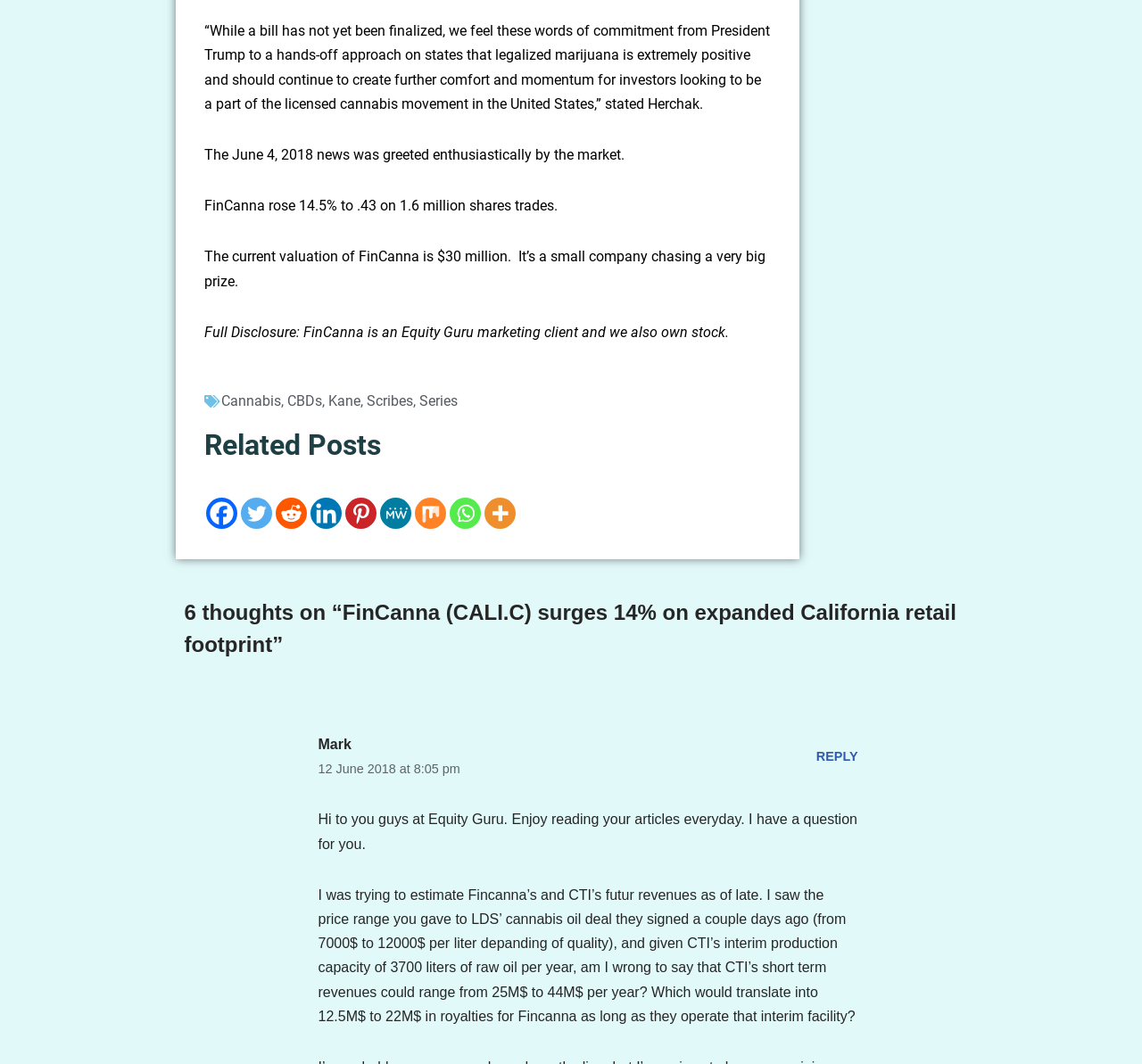What is the range of royalties for Fincanna?
Please provide a comprehensive answer based on the information in the image.

Based on the comment section, if CTI's short-term revenues range from 25M$ to 44M$ per year, Fincanna's royalties would range from 12.5M$ to 22M$ per year.